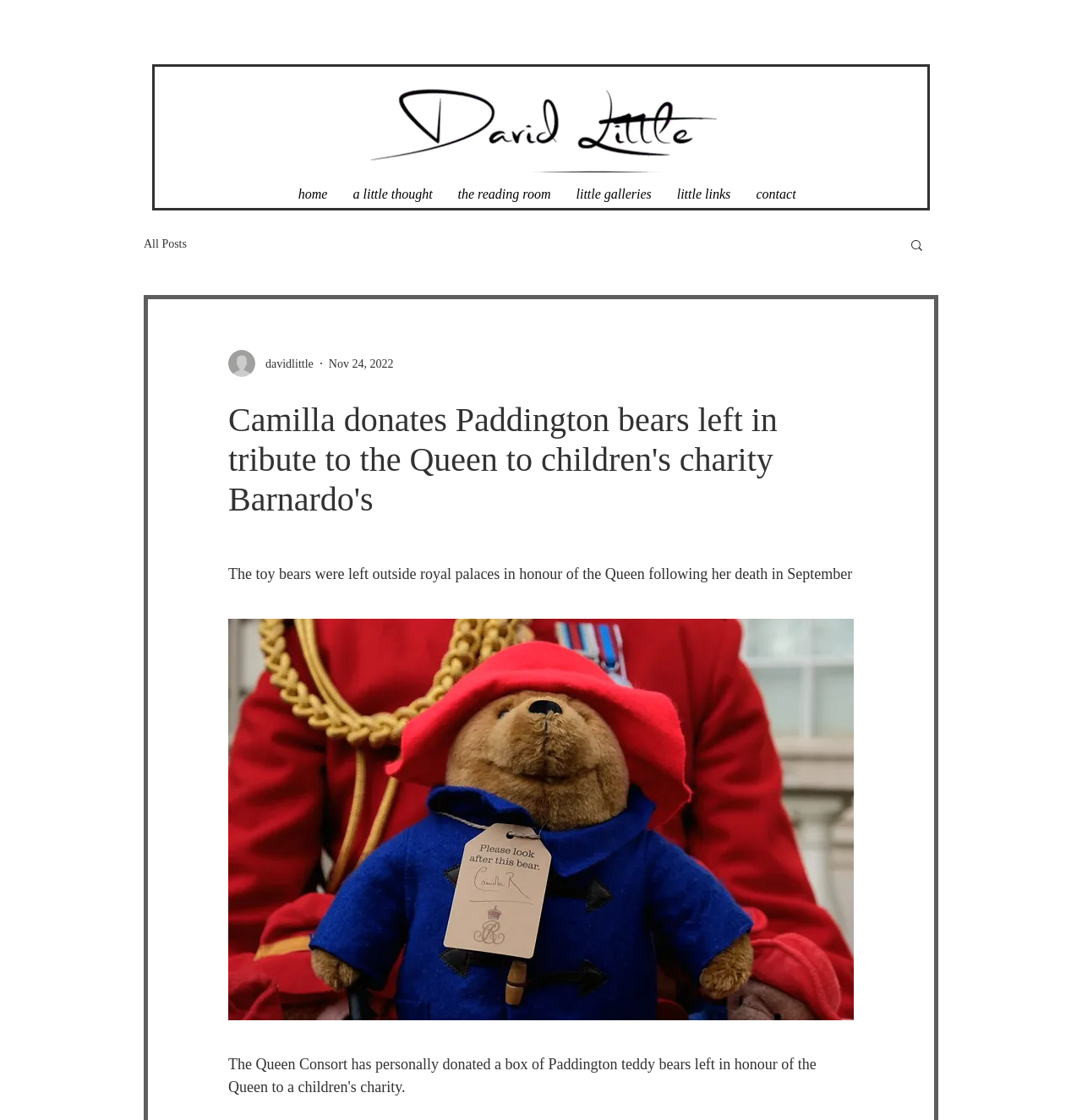Please find and generate the text of the main header of the webpage.

Camilla donates Paddington bears left in tribute to the Queen to children's charity Barnardo's